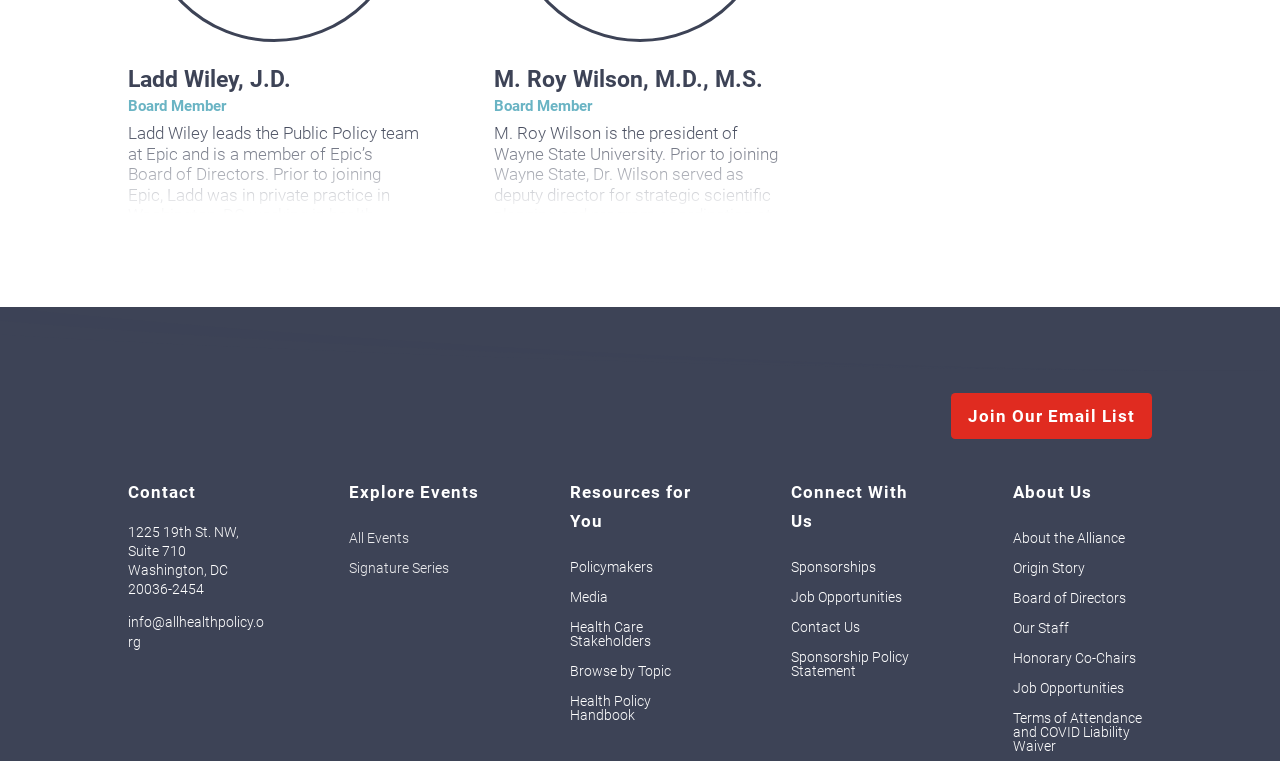What is the name of the university where M. Roy Wilson is the president?
Using the image as a reference, answer the question in detail.

According to the webpage, M. Roy Wilson is described as 'the president of Wayne State University', indicating that he holds this position at this specific university.